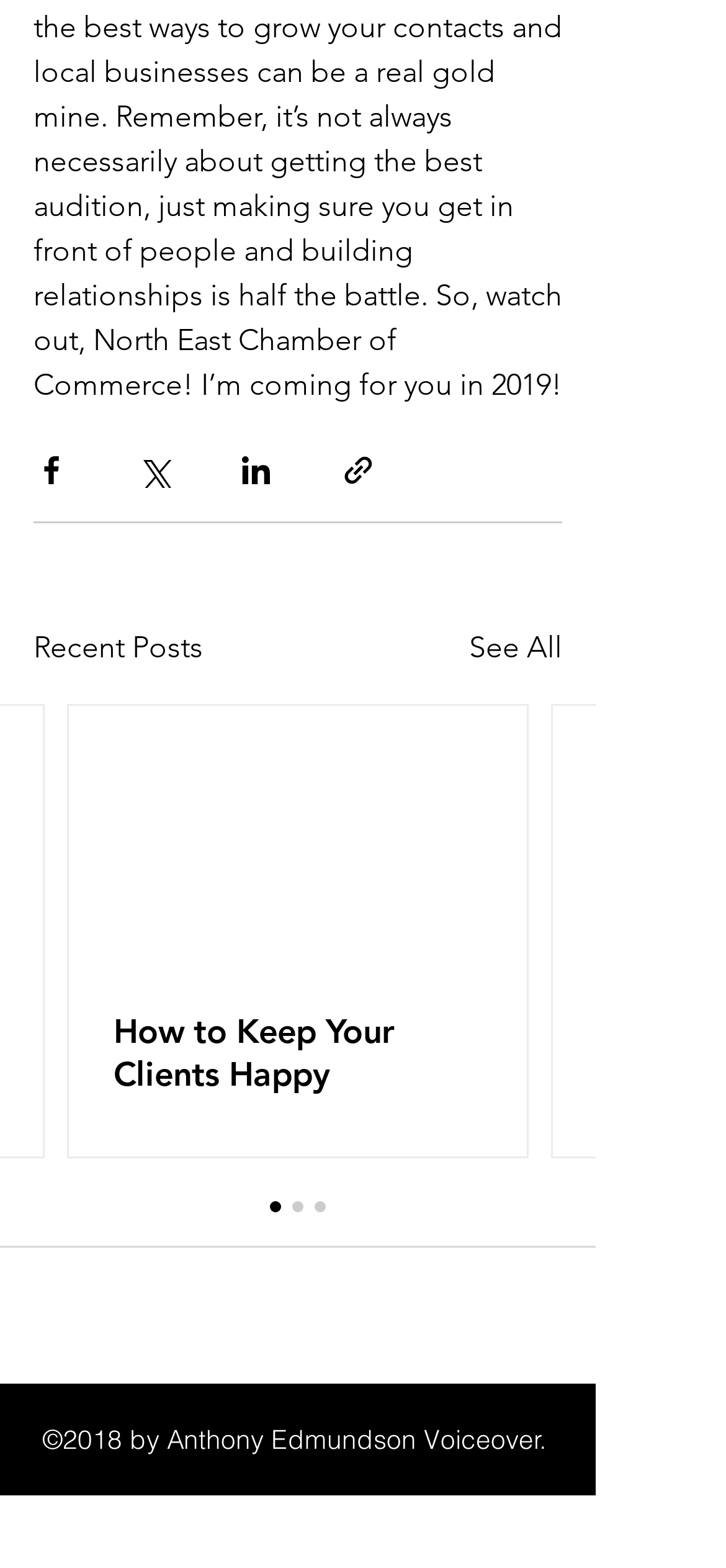Please predict the bounding box coordinates of the element's region where a click is necessary to complete the following instruction: "Visit the URI". The coordinates should be represented by four float numbers between 0 and 1, i.e., [left, top, right, bottom].

None